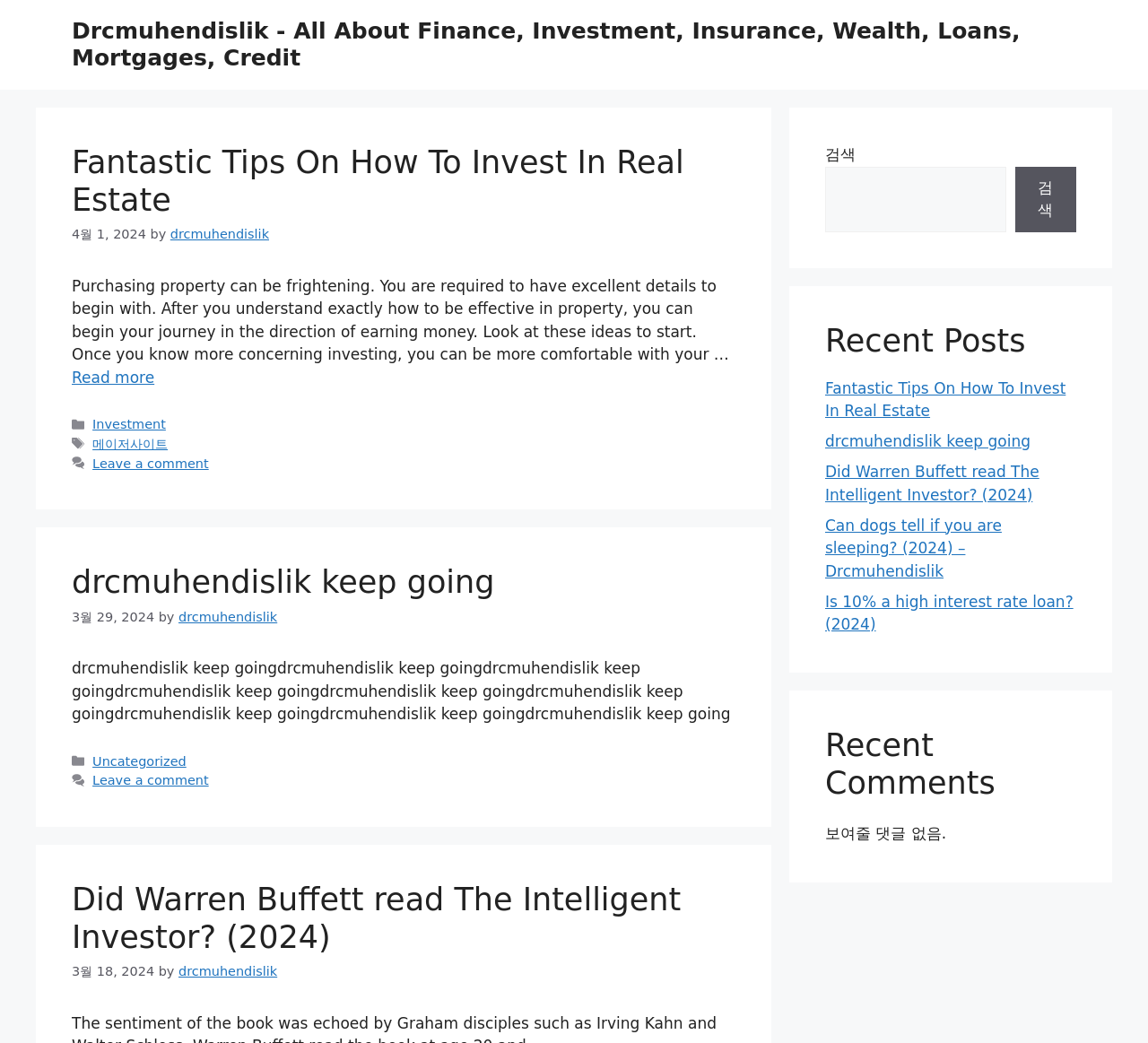Answer the following query with a single word or phrase:
What is the date of the second article?

3월 29, 2024